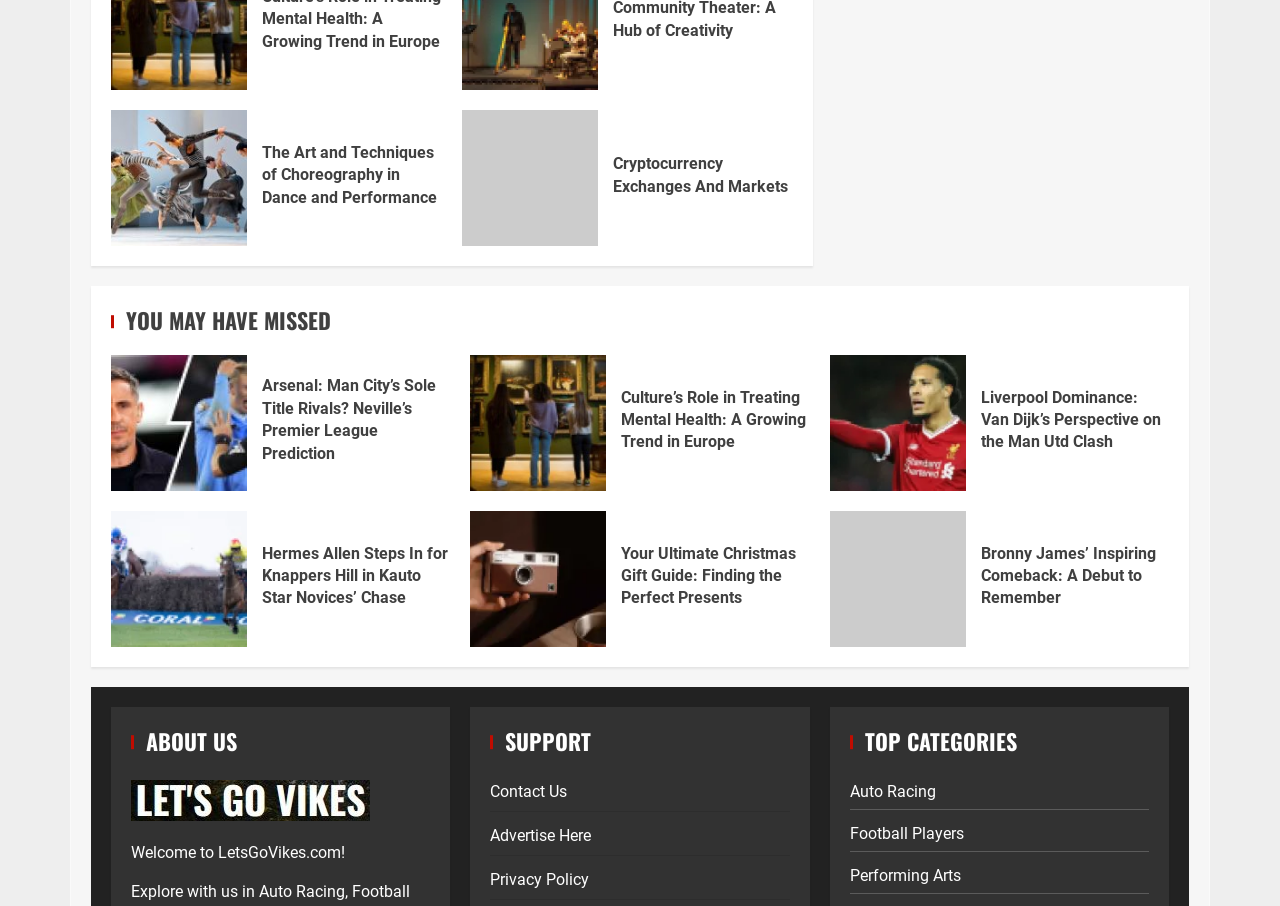What is the purpose of the 'SUPPORT' section?
Based on the visual, give a brief answer using one word or a short phrase.

To provide contact and advertising information